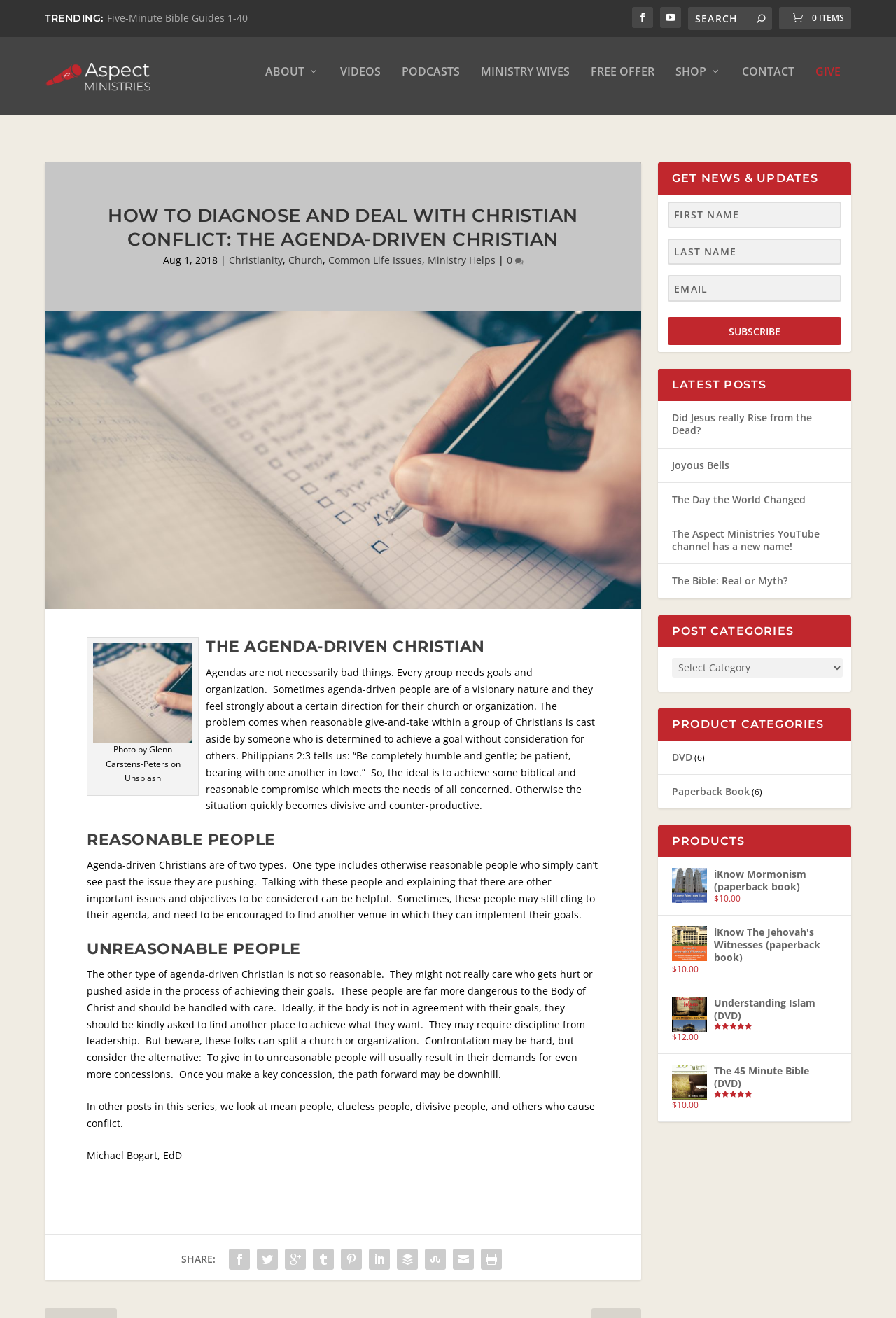Using the image as a reference, answer the following question in as much detail as possible:
What type of products are sold on this website?

Based on the webpage content, the website sells Christian-related products, including paperback books and DVDs, as shown in the 'PRODUCTS' section.